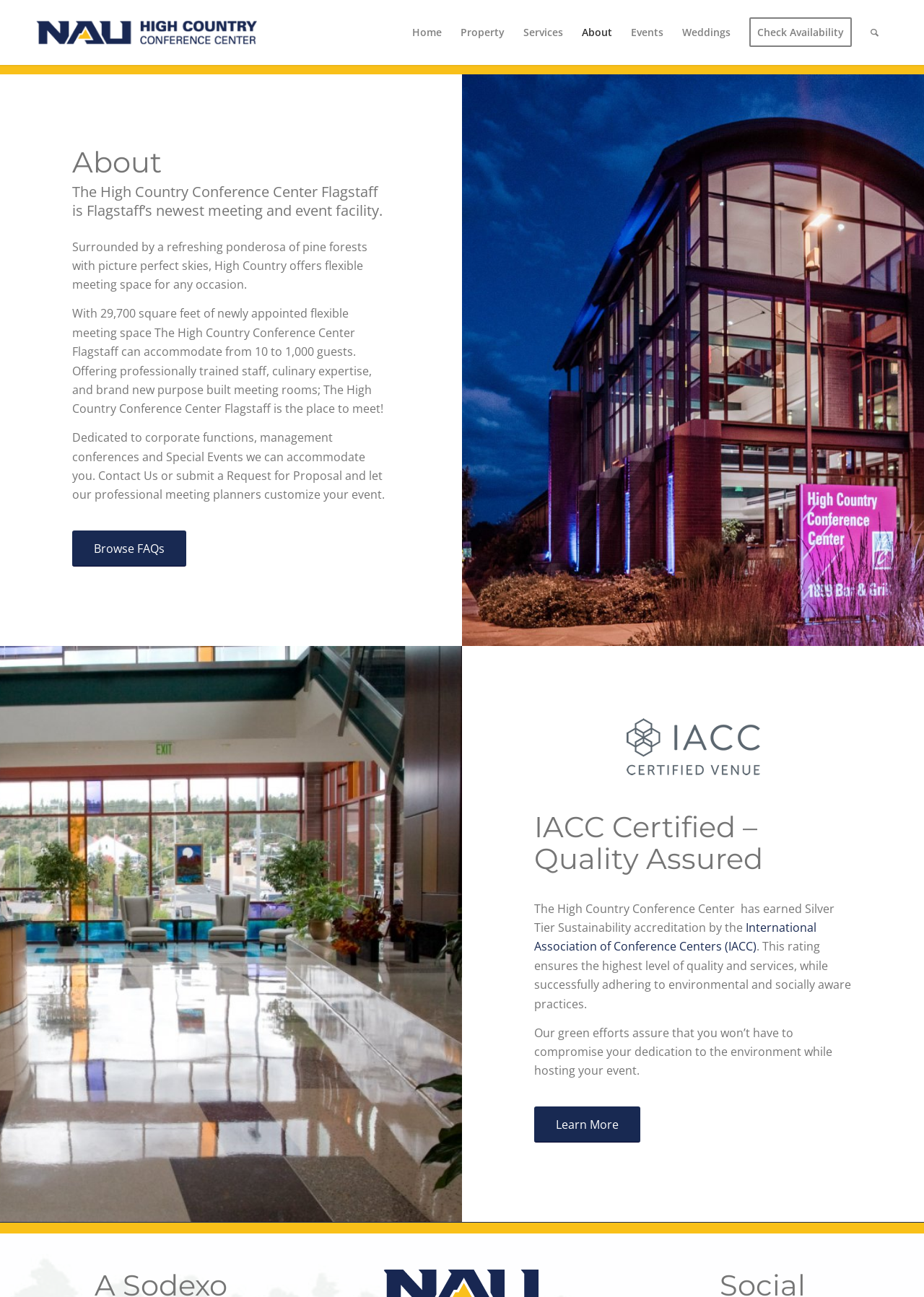Determine the bounding box coordinates for the UI element described. Format the coordinates as (top-left x, top-left y, bottom-right x, bottom-right y) and ensure all values are between 0 and 1. Element description: Browse FAQs

[0.078, 0.409, 0.202, 0.437]